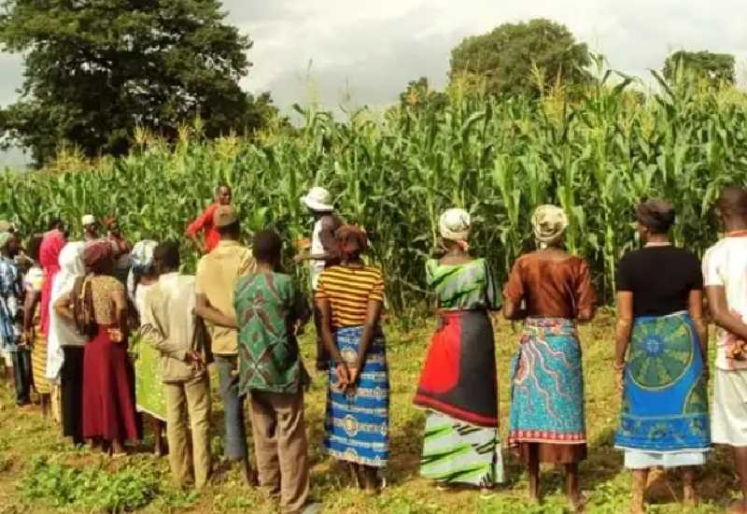Give a detailed account of the elements present in the image.

In a vibrant and lush agricultural setting, a group of peasant farmers gathers for an enlightening session focused on improving agricultural practices. The scene depicts a diverse crowd of men and women, clad in a mix of traditional and modern attire, attentively listening to a speaker in the foreground. They are surrounded by tall corn plants that signify their commitment to enhancing food production and sustainable farming. This gathering underscores the call made by the Peasant Farmers Association of Ghana (PFAG) for increased support from the government to boost agriculture, as highlighted in recent discussions about funding from the International Monetary Fund (IMF). The initiative aims to prioritize agricultural funding, improve agro-processing, and bolster the economy, as articulated by Mr. Wepia Addo Awal Adugwala during a related policy forum. The image reflects not only the importance of community engagement in agricultural development but also the potential for transformation in Ghana’s agricultural landscape.